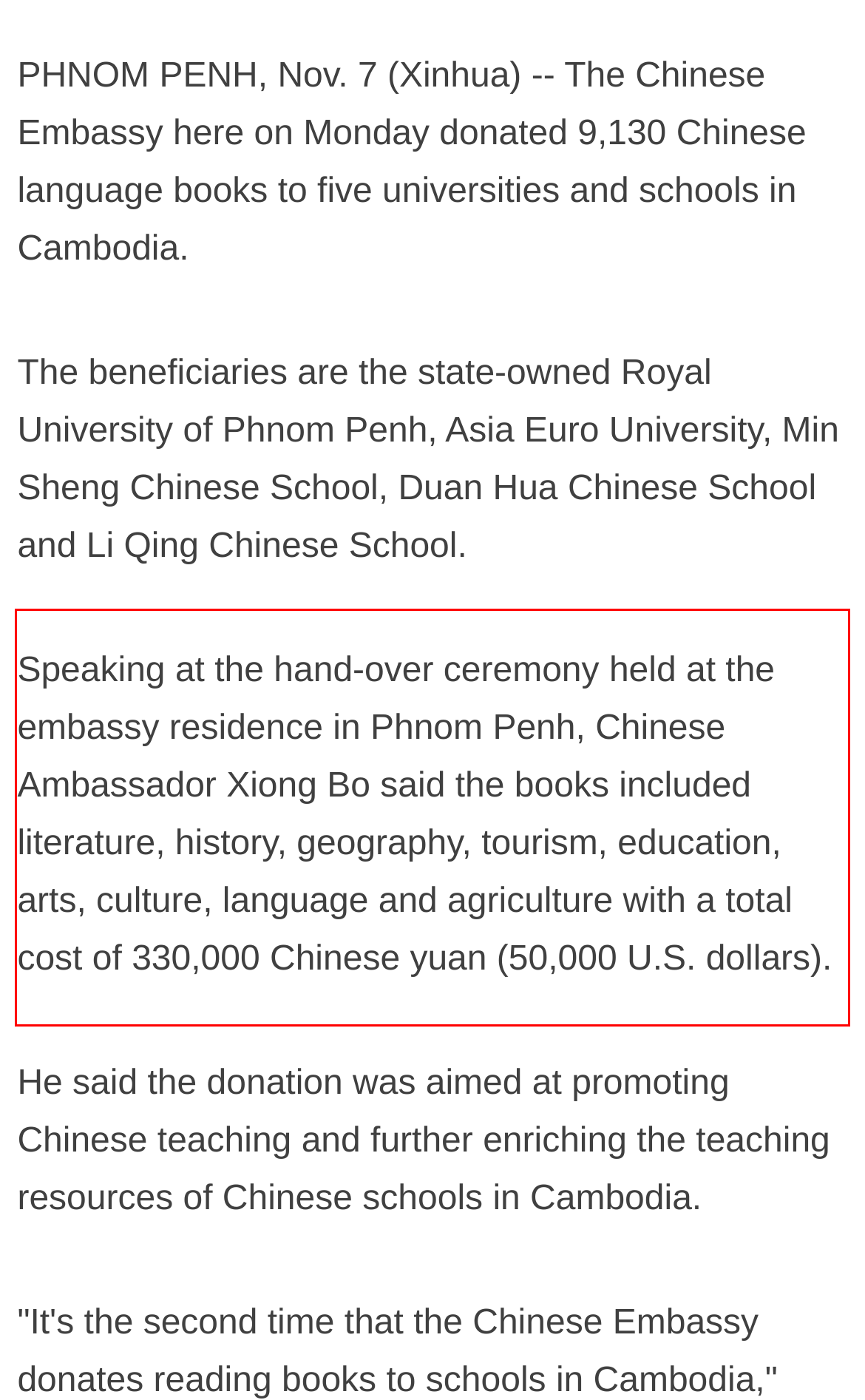Examine the webpage screenshot, find the red bounding box, and extract the text content within this marked area.

Speaking at the hand-over ceremony held at the embassy residence in Phnom Penh, Chinese Ambassador Xiong Bo said the books included literature, history, geography, tourism, education, arts, culture, language and agriculture with a total cost of 330,000 Chinese yuan (50,000 U.S. dollars).